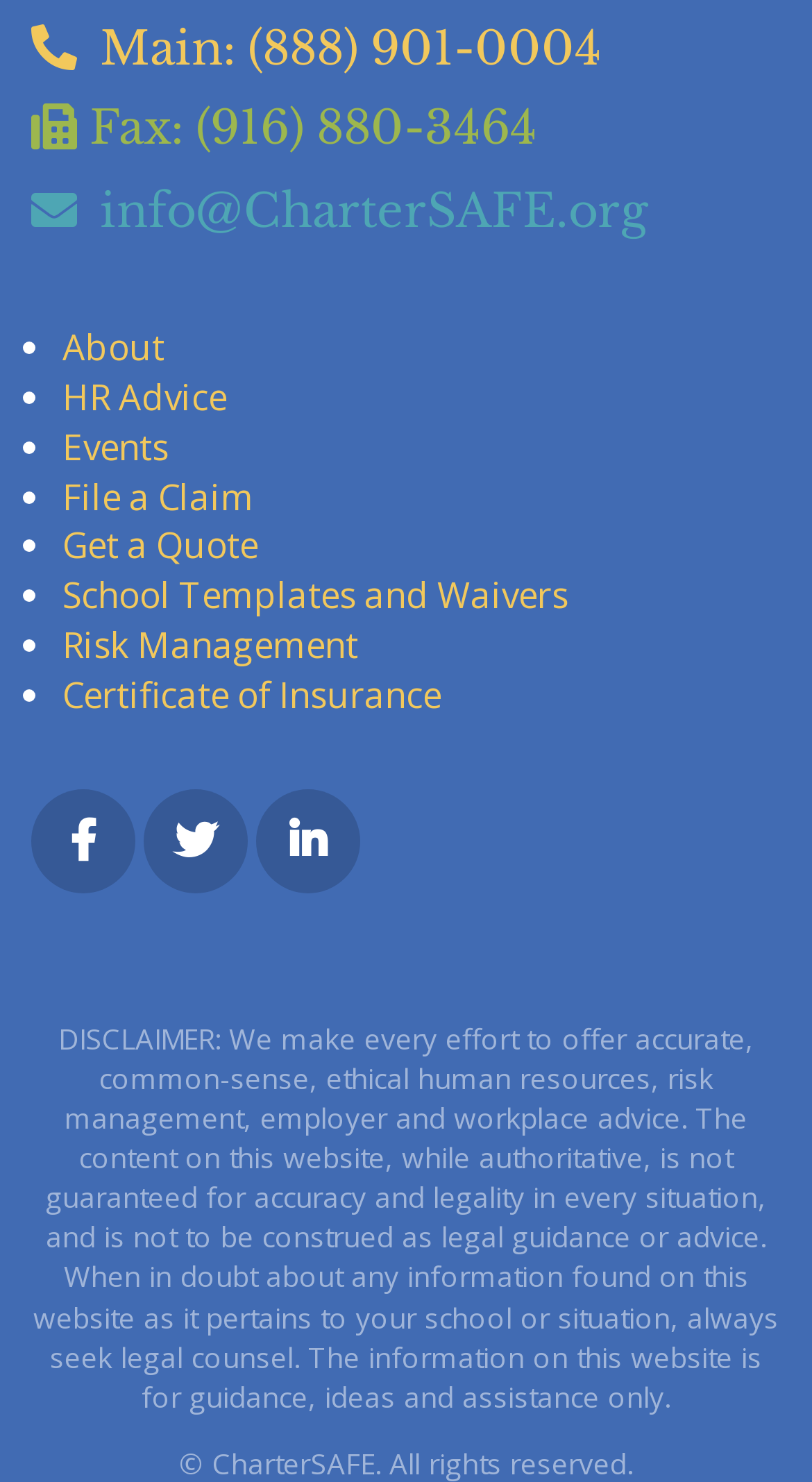What is the phone number for main contact?
Answer the question with a detailed explanation, including all necessary information.

The phone number for main contact can be found at the top of the webpage, inside a link element with a font awesome icon, which is 'Main: (888) 901-0004'.